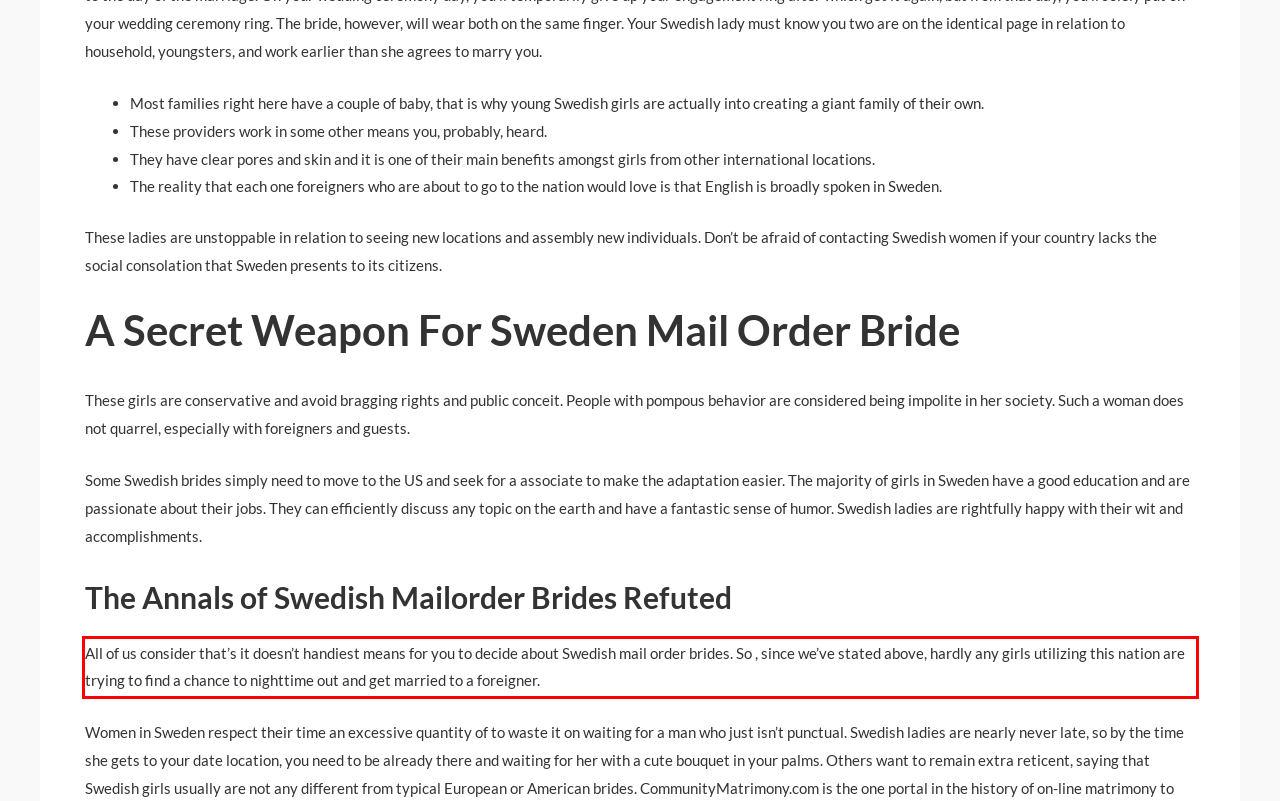You have a screenshot of a webpage with a UI element highlighted by a red bounding box. Use OCR to obtain the text within this highlighted area.

All of us consider that’s it doesn’t handiest means for you to decide about Swedish mail order brides. So , since we’ve stated above, hardly any girls utilizing this nation are trying to find a chance to nighttime out and get married to a foreigner.